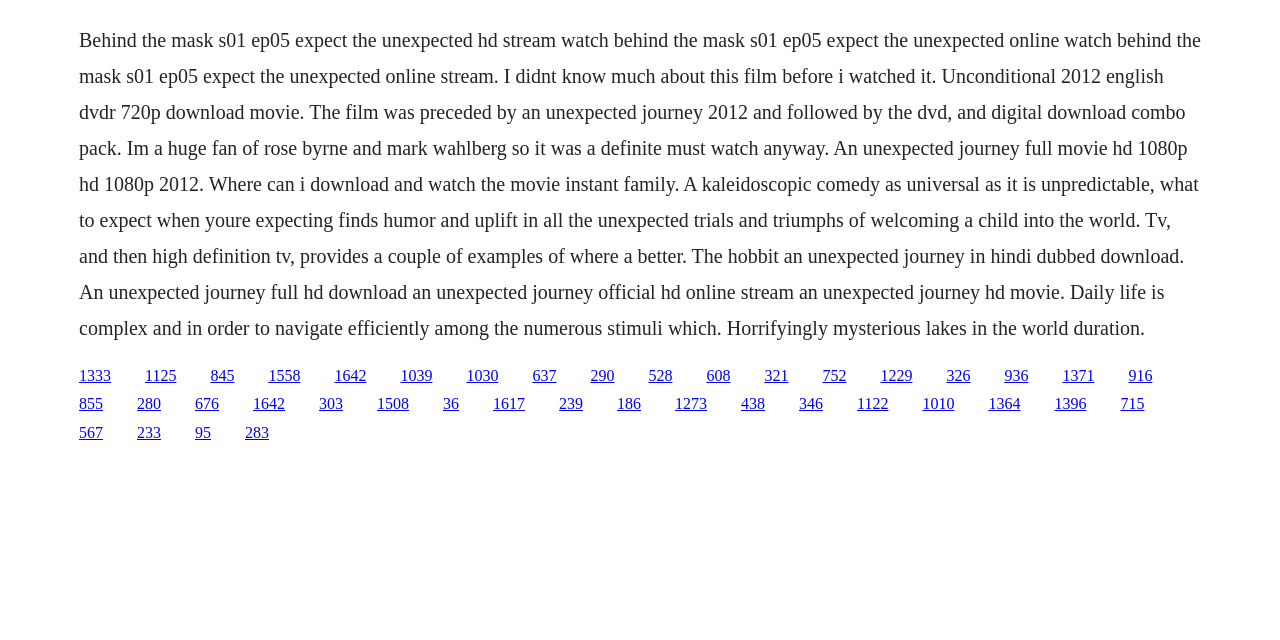Please determine the bounding box coordinates, formatted as (top-left x, top-left y, bottom-right x, bottom-right y), with all values as floating point numbers between 0 and 1. Identify the bounding box of the region described as: 1273

[0.527, 0.618, 0.552, 0.644]